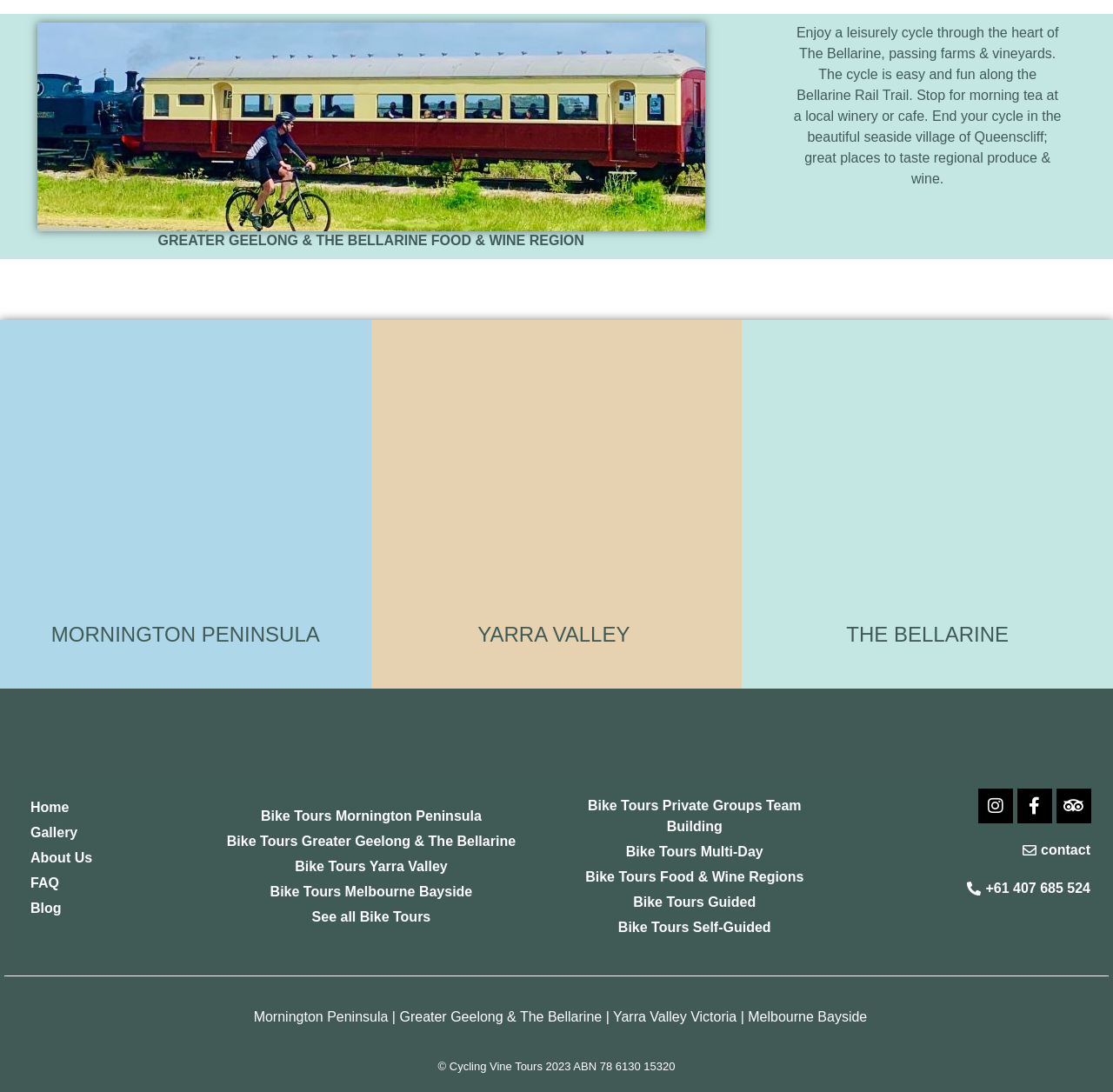What is the main activity depicted in the images?
Look at the screenshot and give a one-word or phrase answer.

Cycling